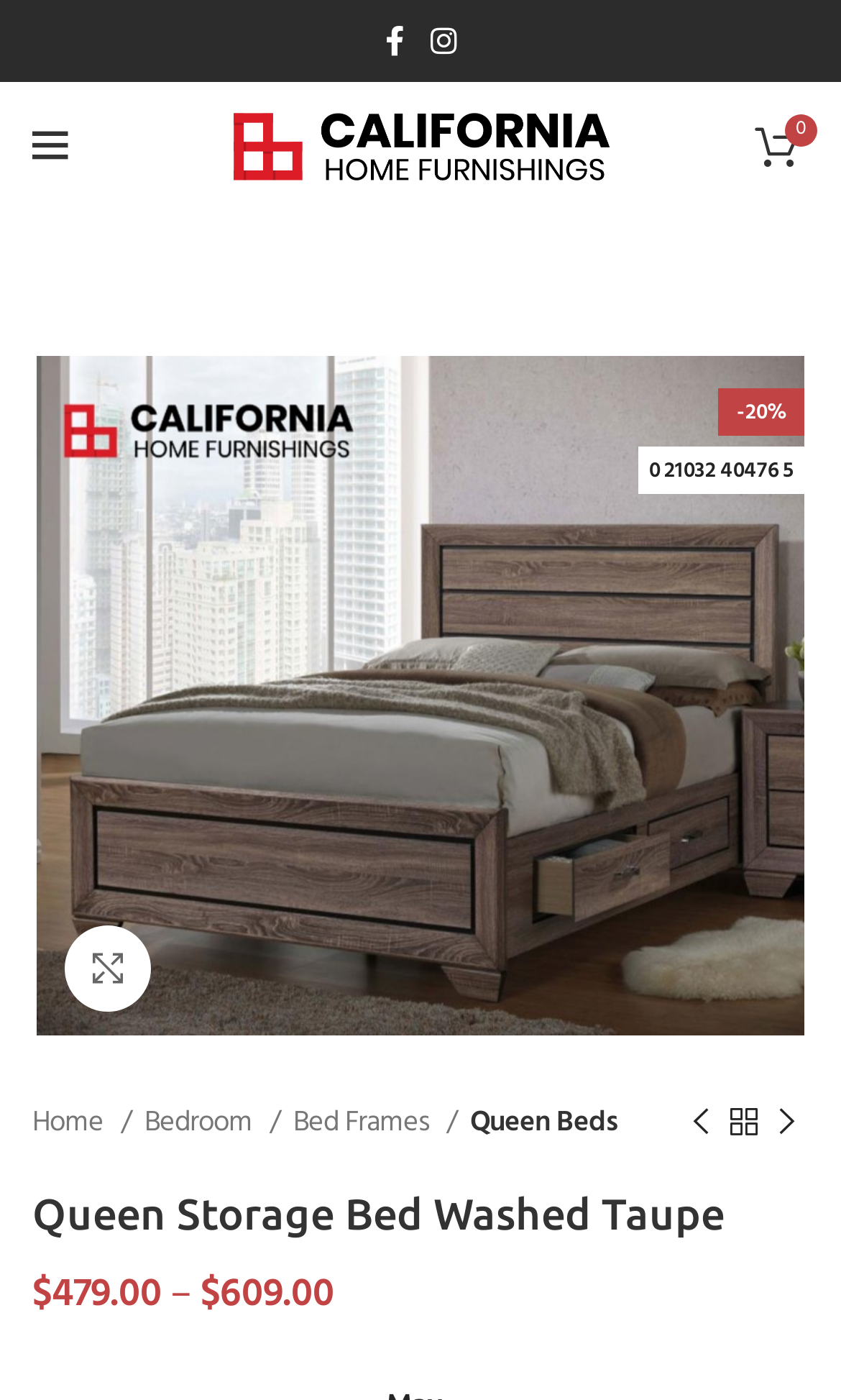Identify the bounding box coordinates of the area you need to click to perform the following instruction: "Click the Facebook social link".

[0.442, 0.009, 0.496, 0.049]